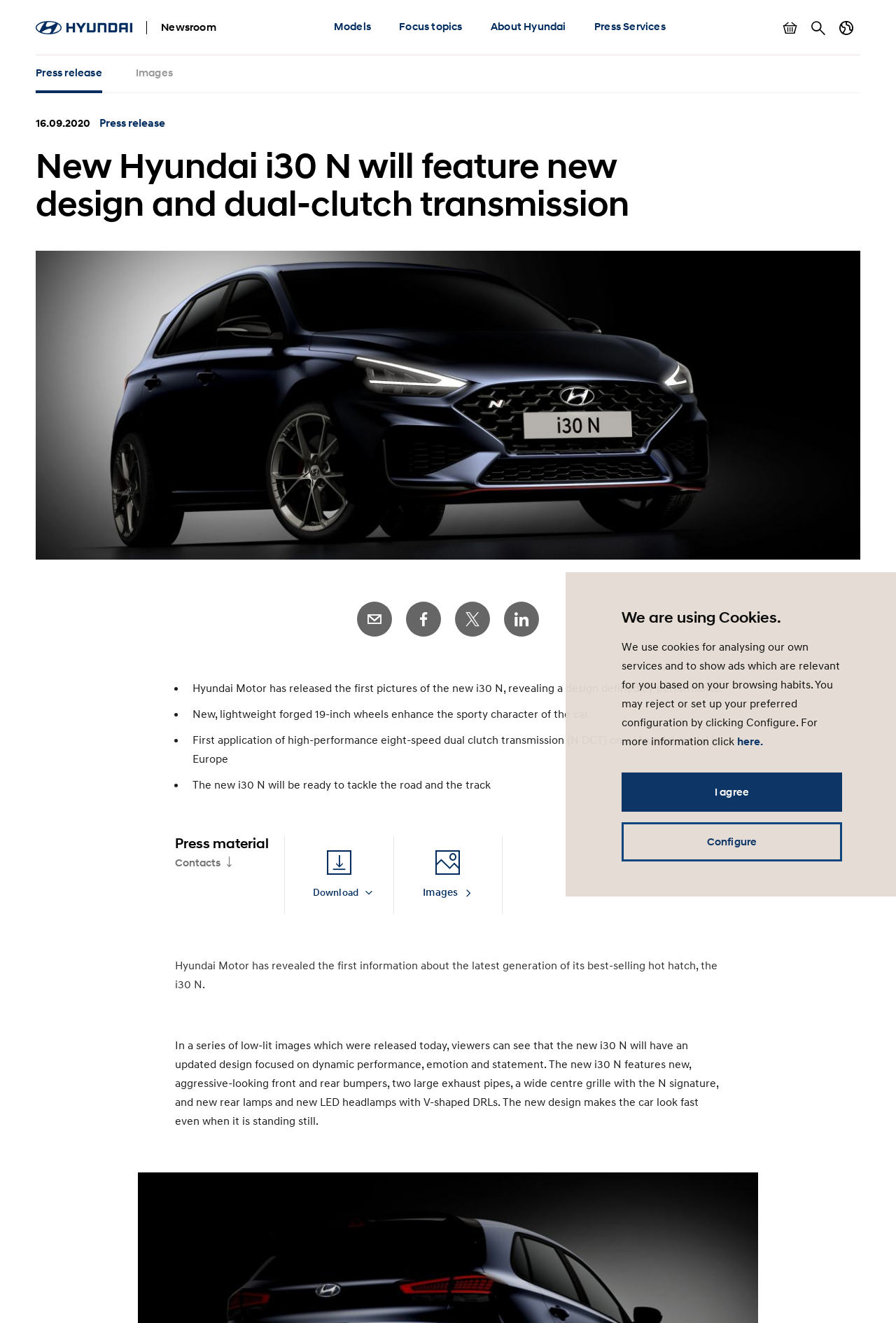Provide a one-word or short-phrase answer to the question:
How many new features are mentioned in the press release?

Four